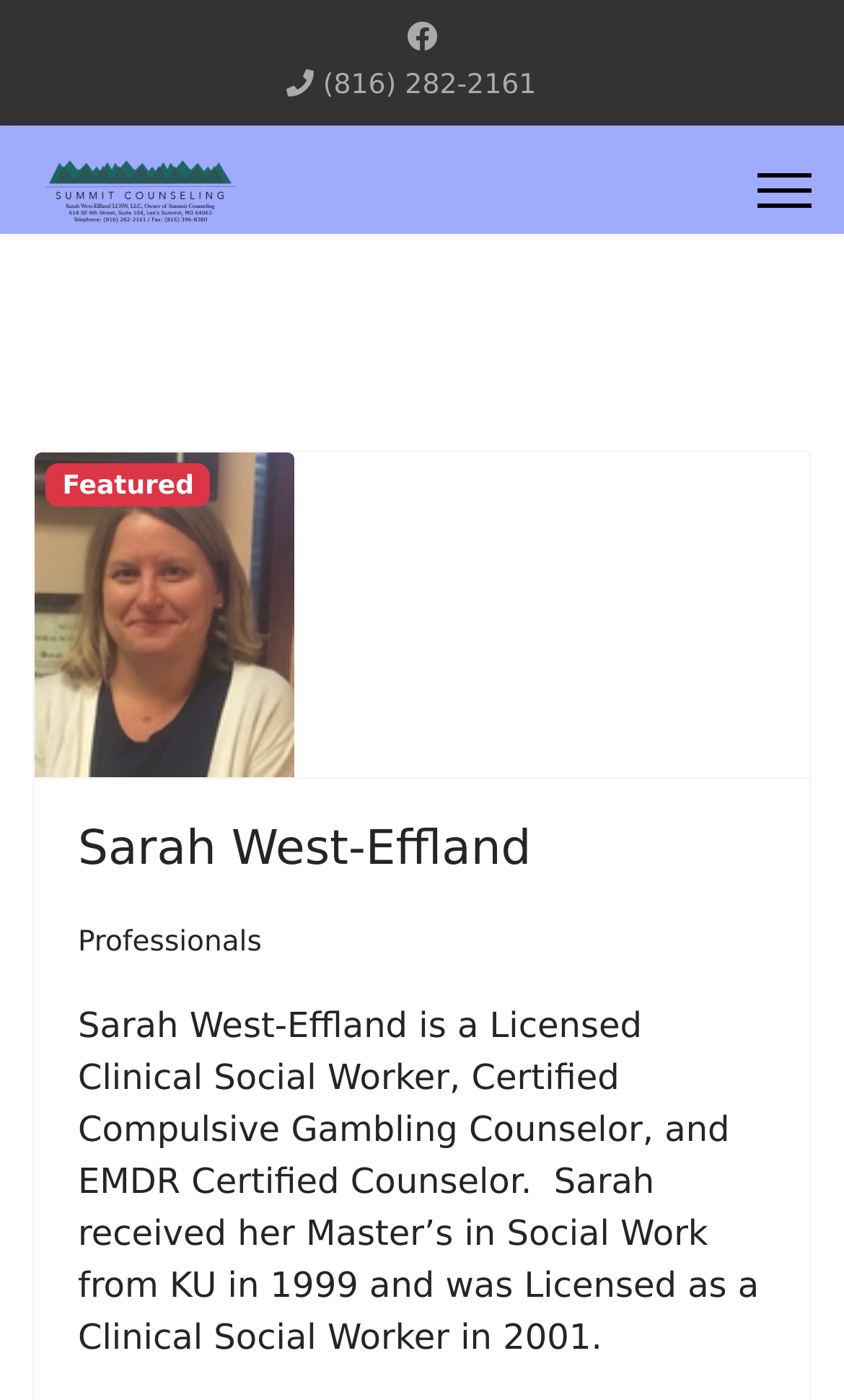What is the social media platform linked on the webpage?
Use the image to give a comprehensive and detailed response to the question.

The social media platform linked on the webpage is Facebook, which is mentioned as a link with the text 'Facebook'.